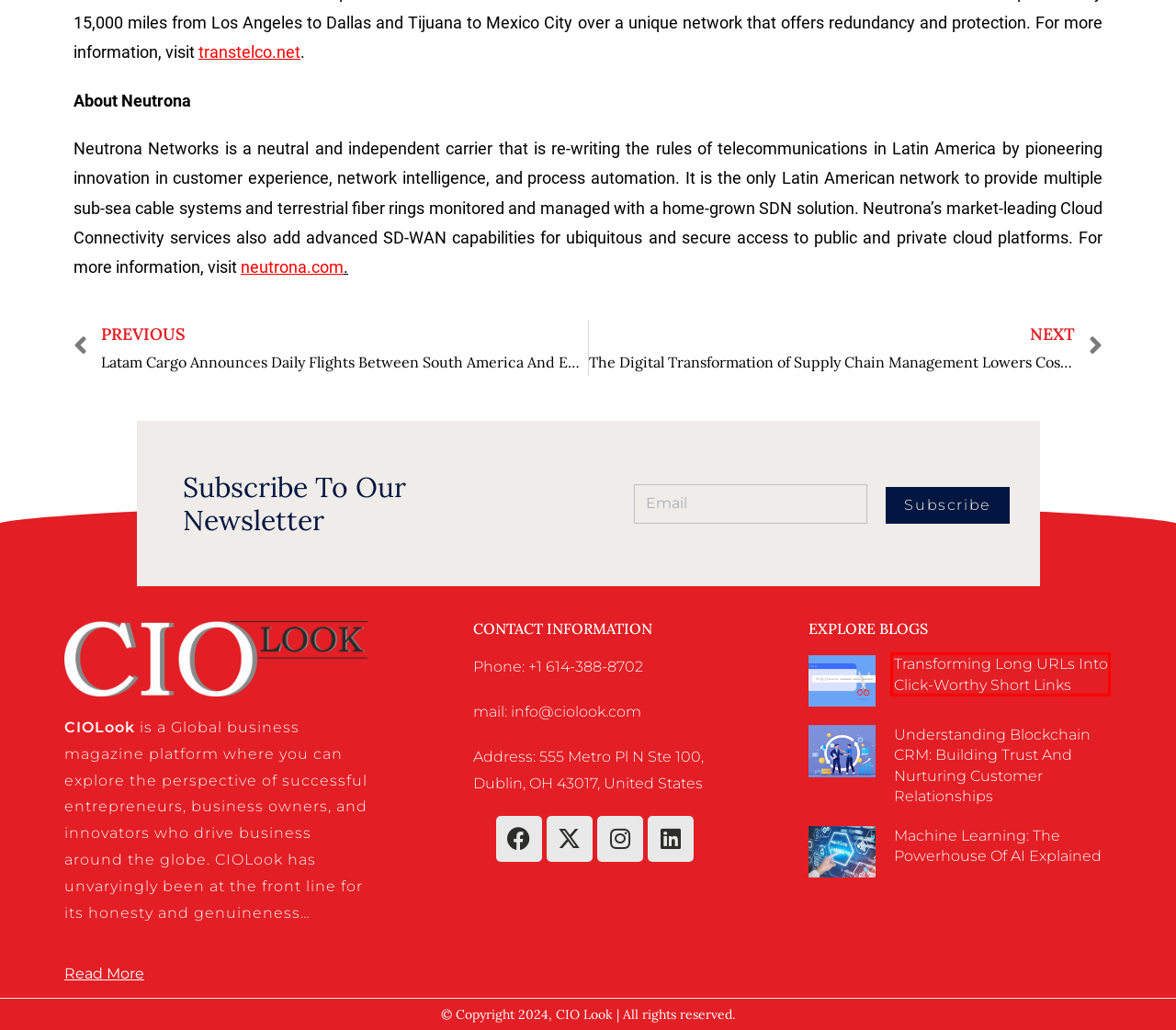You are given a screenshot of a webpage within which there is a red rectangle bounding box. Please choose the best webpage description that matches the new webpage after clicking the selected element in the bounding box. Here are the options:
A. Supply Chain Management Digital Transformation Lowers Costs
B. Transforming Long URLs into Click-Worthy Short Links
C. Understanding Blockchain CRM: Building Trust and Nurturing Customer Relationships
D. Contact - CIO Look
E. "Machine Learning: The Powerhouse of AI Explained in 2023 "
F. Articles Posts - CIO Look
G. Latam Cargo Announces Daily Flights Between South America And Europe
H. CIOLook | About us | Know More

B